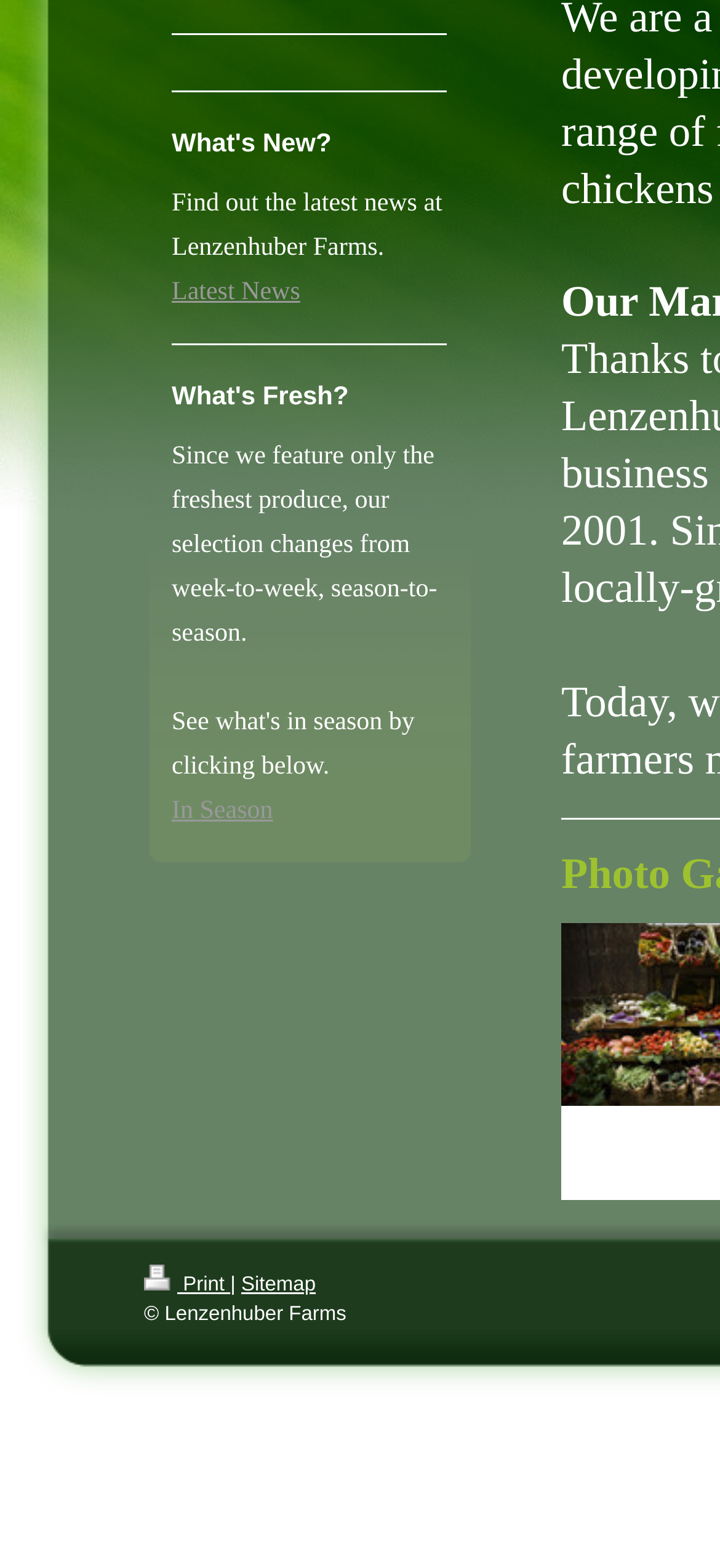Based on what you see in the screenshot, provide a thorough answer to this question: What is the purpose of the 'Latest News' link?

The 'Latest News' link is located under the 'What's New?' heading, and the adjacent text says 'Find out the latest news at Lenzenhuber Farms.' This suggests that the link is intended to provide users with the latest news about the farm.